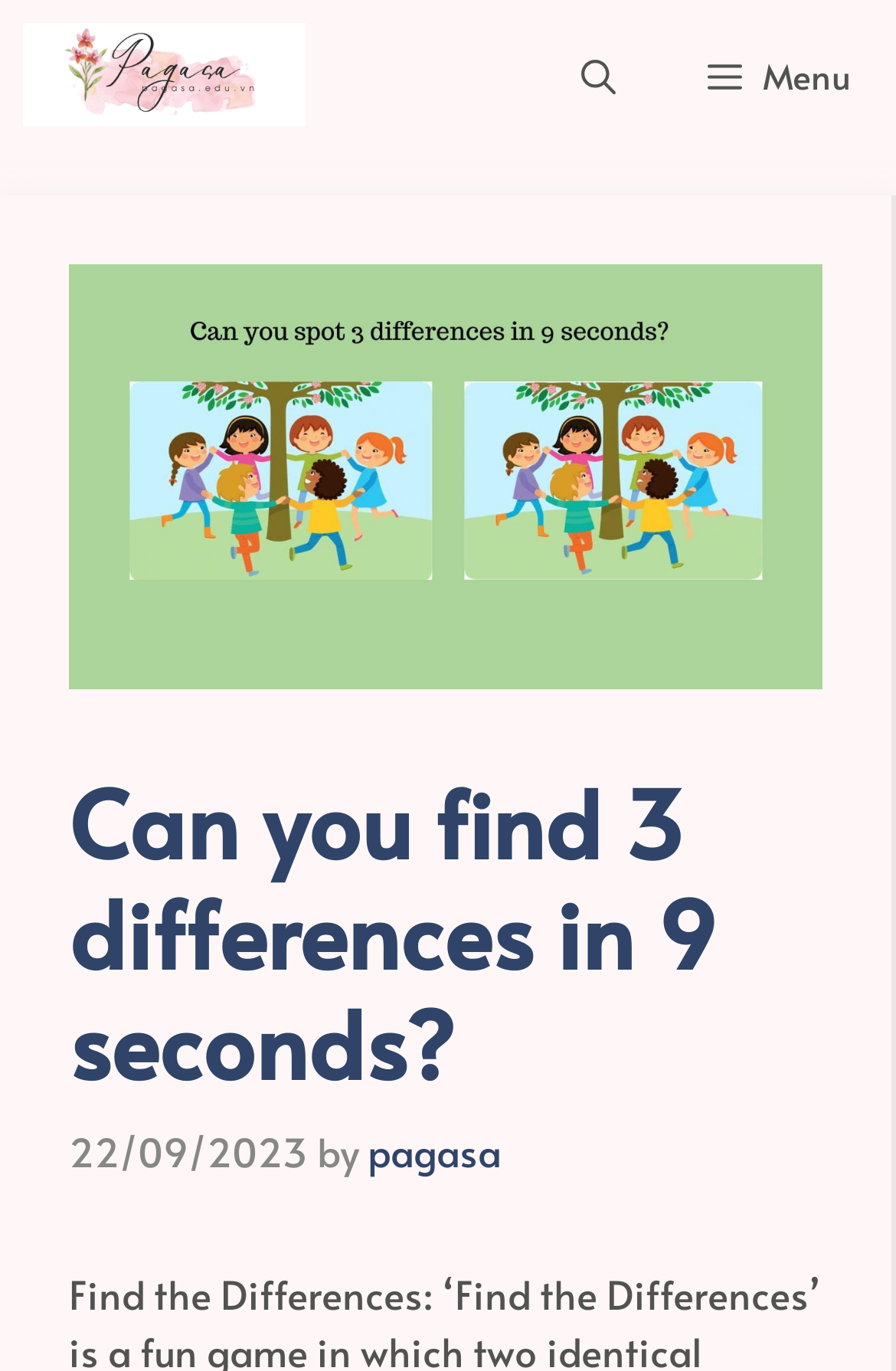What is the name of the author of the content?
Give a comprehensive and detailed explanation for the question.

The answer is found by looking at the text 'by pagasa' which indicates that pagasa is the author of the content.